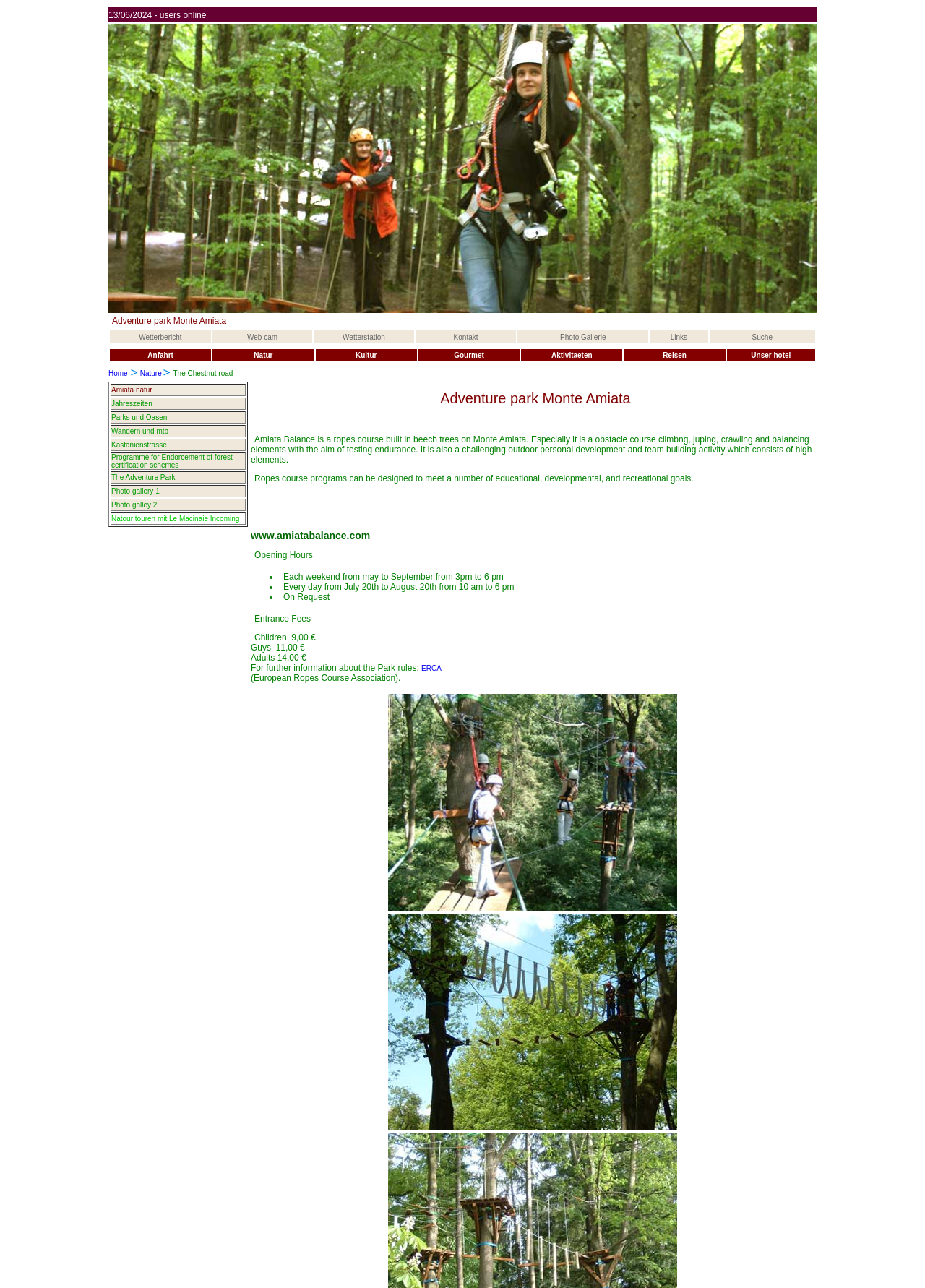Provide the bounding box coordinates of the area you need to click to execute the following instruction: "Learn about the chestnut road".

[0.187, 0.287, 0.252, 0.293]